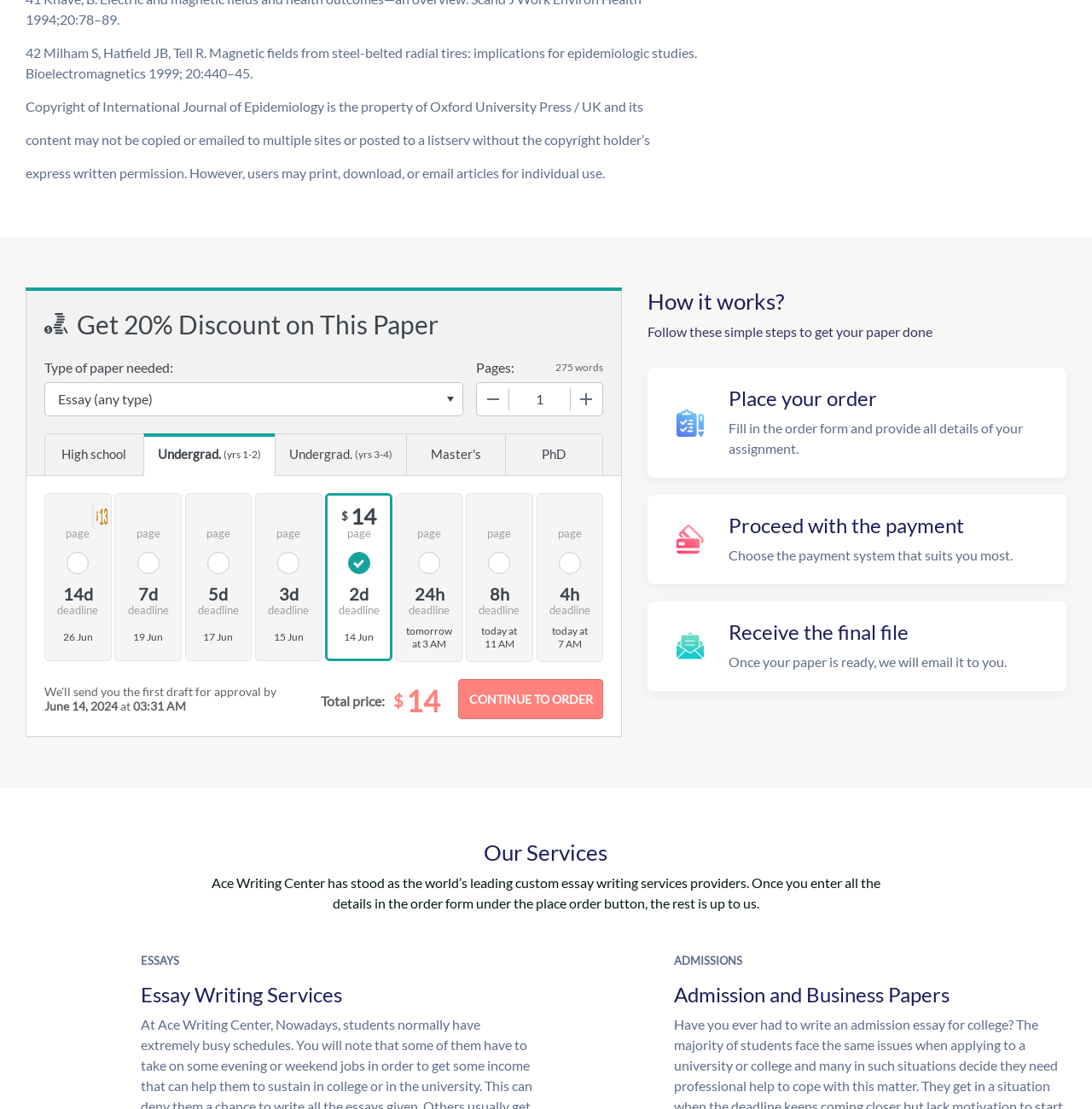Identify the bounding box of the UI element that matches this description: "privacy policy".

None